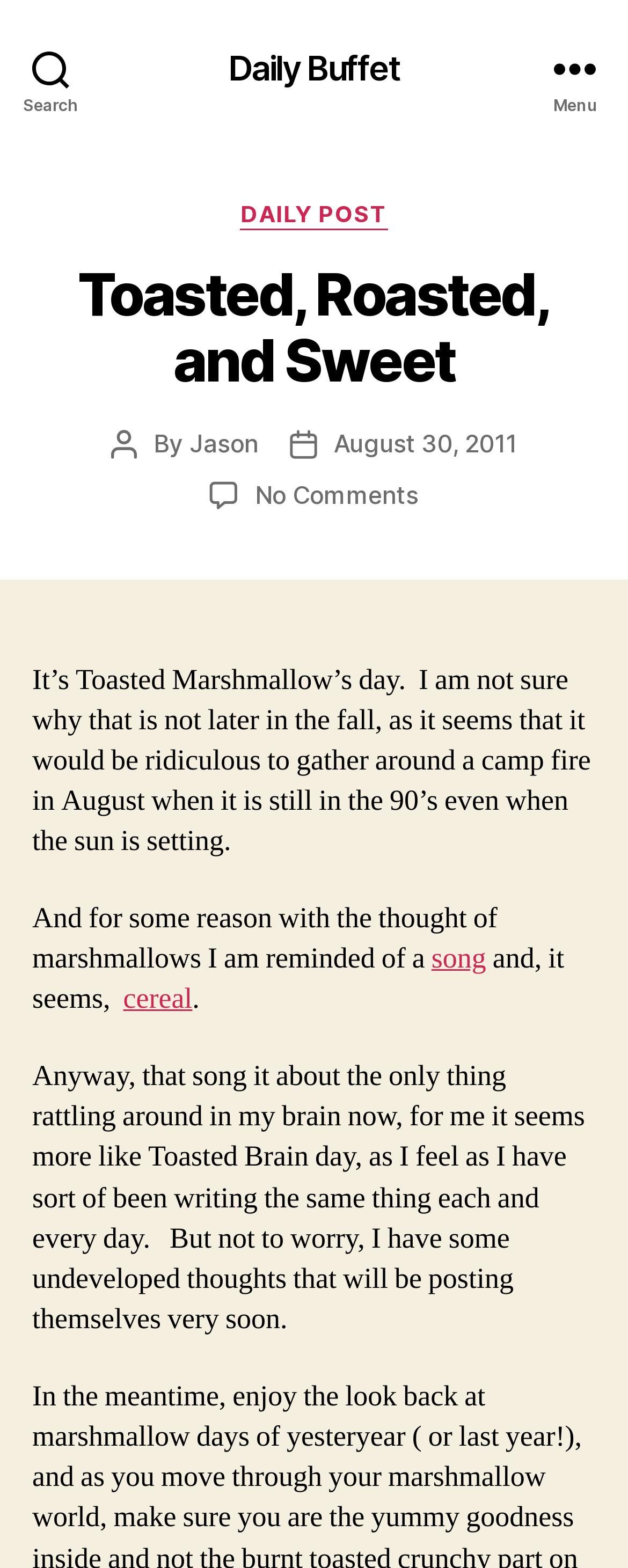What is the name of the author of the post?
Refer to the image and provide a thorough answer to the question.

I found the answer by looking at the text 'By' followed by a link 'Jason' which indicates the author's name.